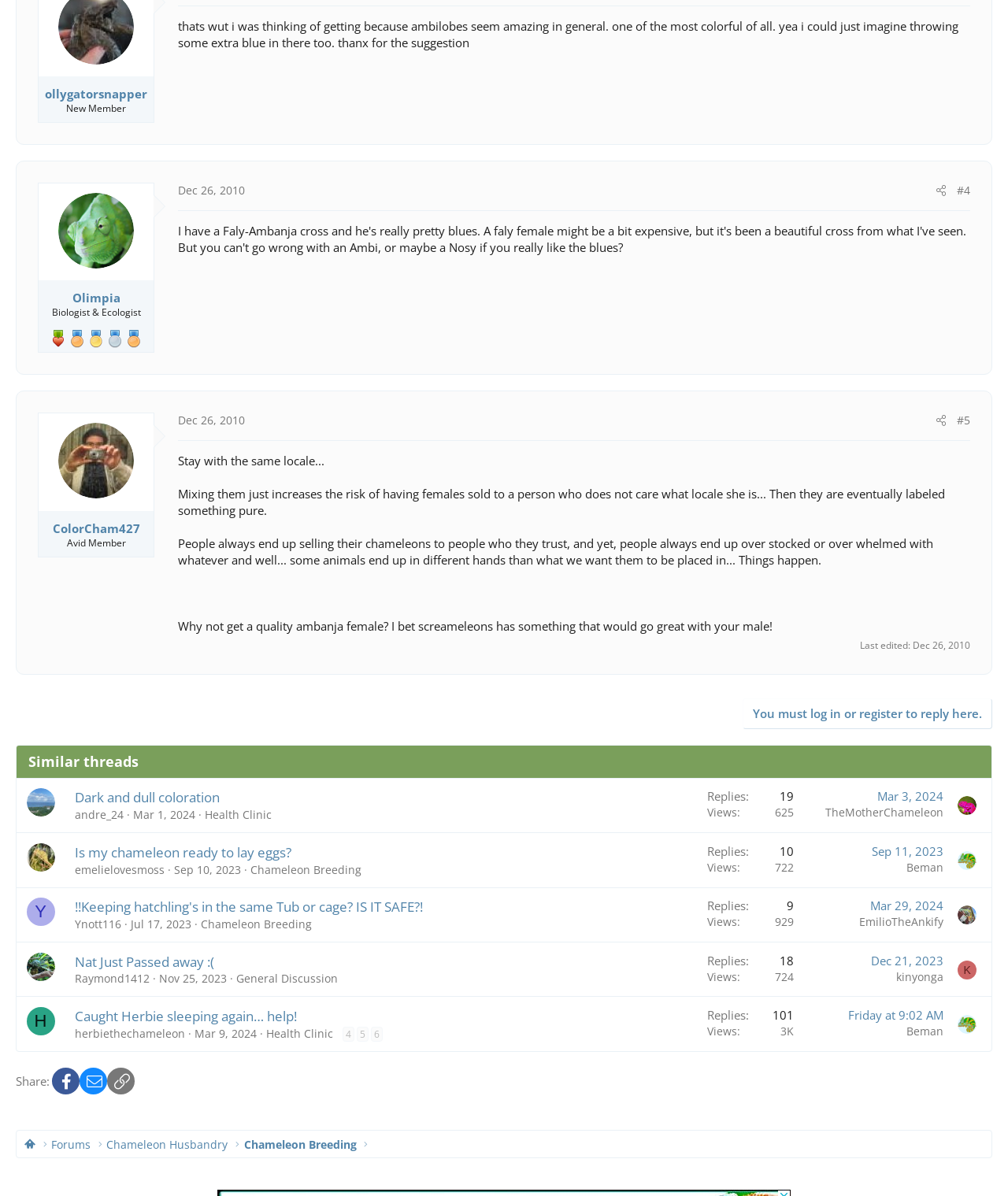Please reply to the following question with a single word or a short phrase:
What is the date of the last edited post?

Dec 26, 2010